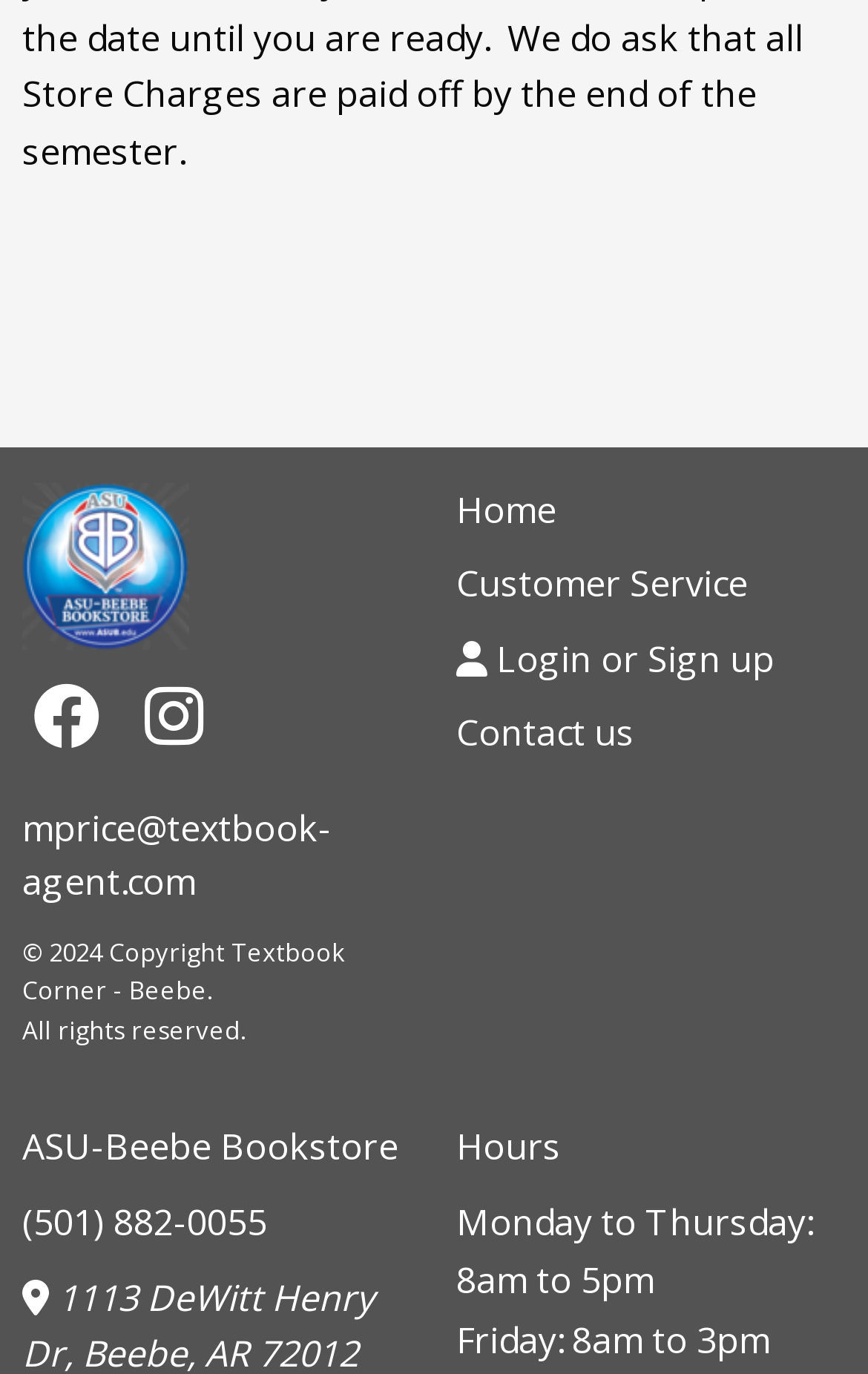What social media platforms are linked?
Provide a fully detailed and comprehensive answer to the question.

The social media platforms linked can be found in the link elements at the top of the webpage. Specifically, the links to Facebook and Instagram are located next to each other.